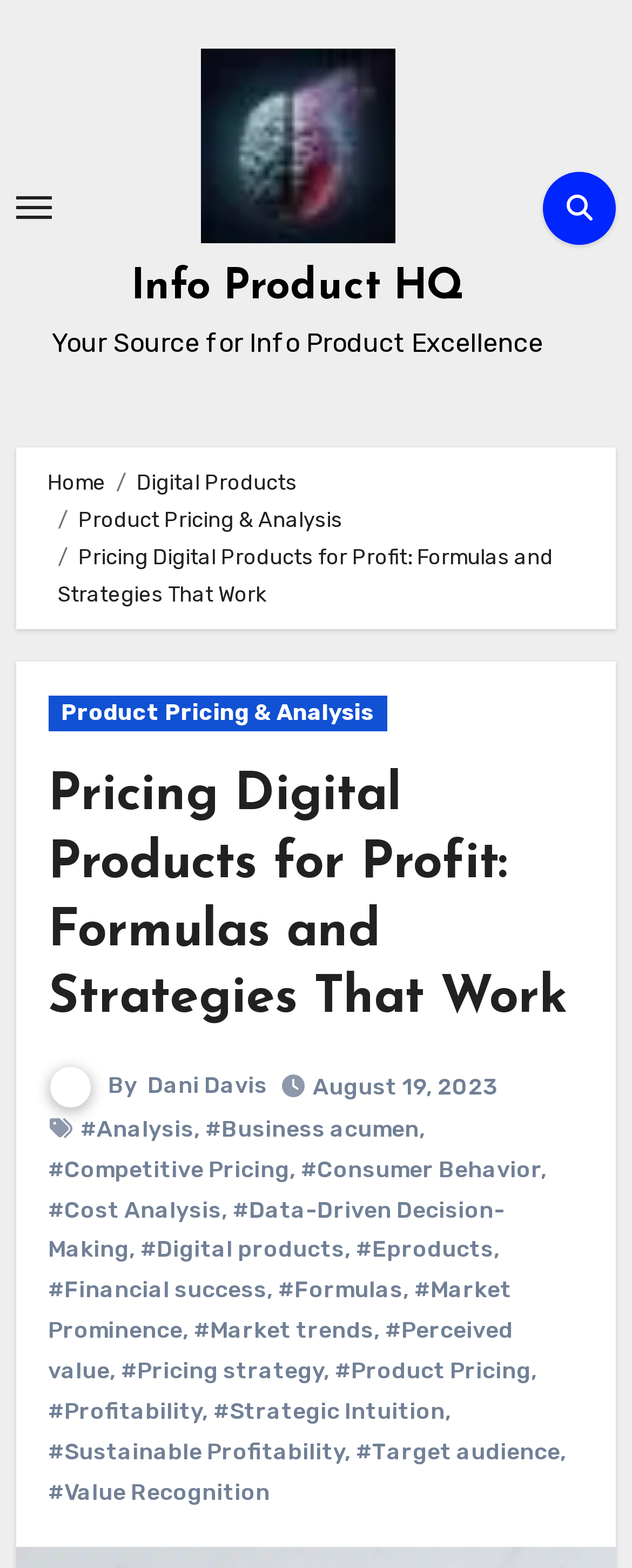Refer to the image and provide a thorough answer to this question:
Who is the author of the article?

I found the author's name by looking at the link element with the text 'Dani Davis' which is located below the article title, indicating it is the author's name.